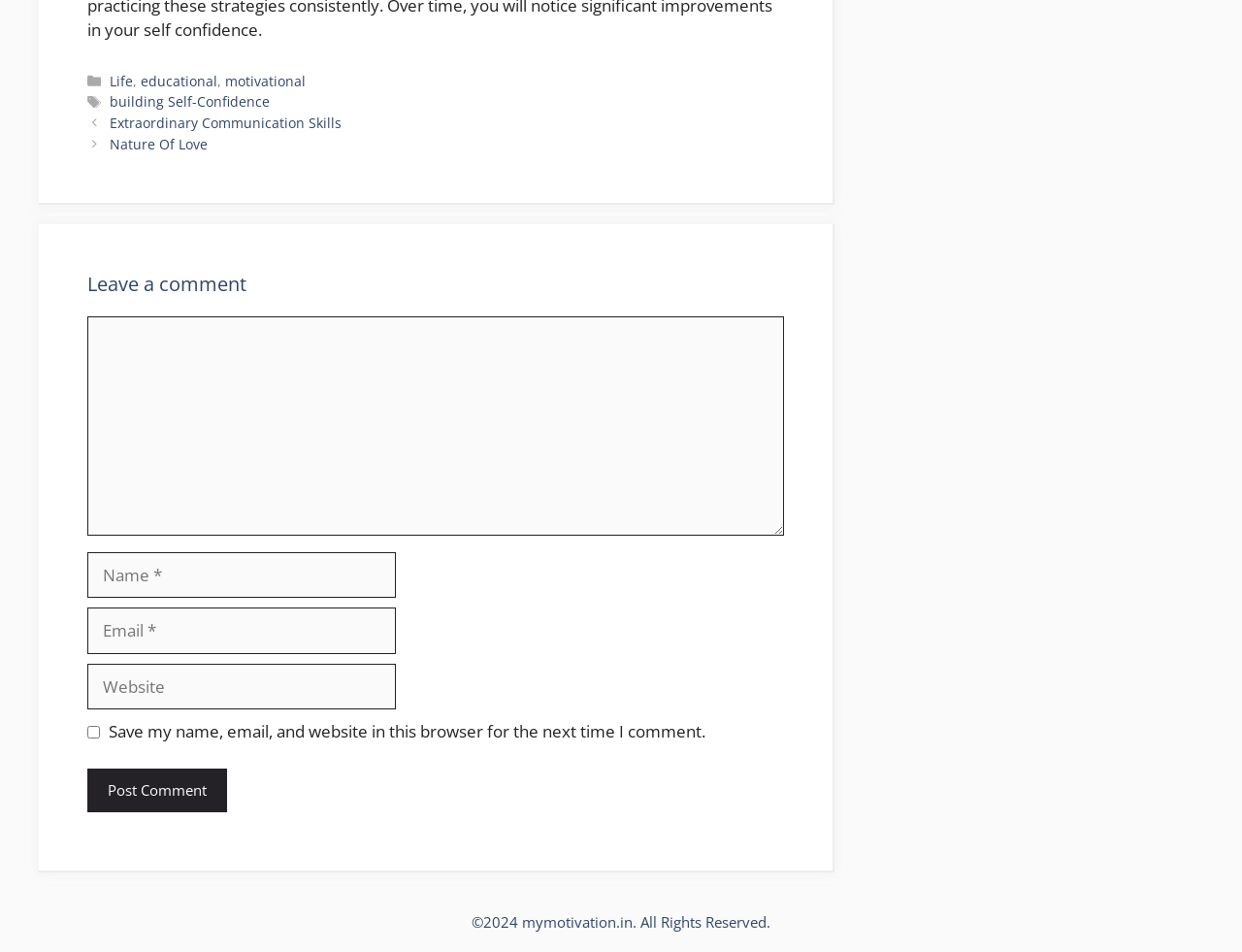Answer the question briefly using a single word or phrase: 
What is the copyright year of the website?

2024